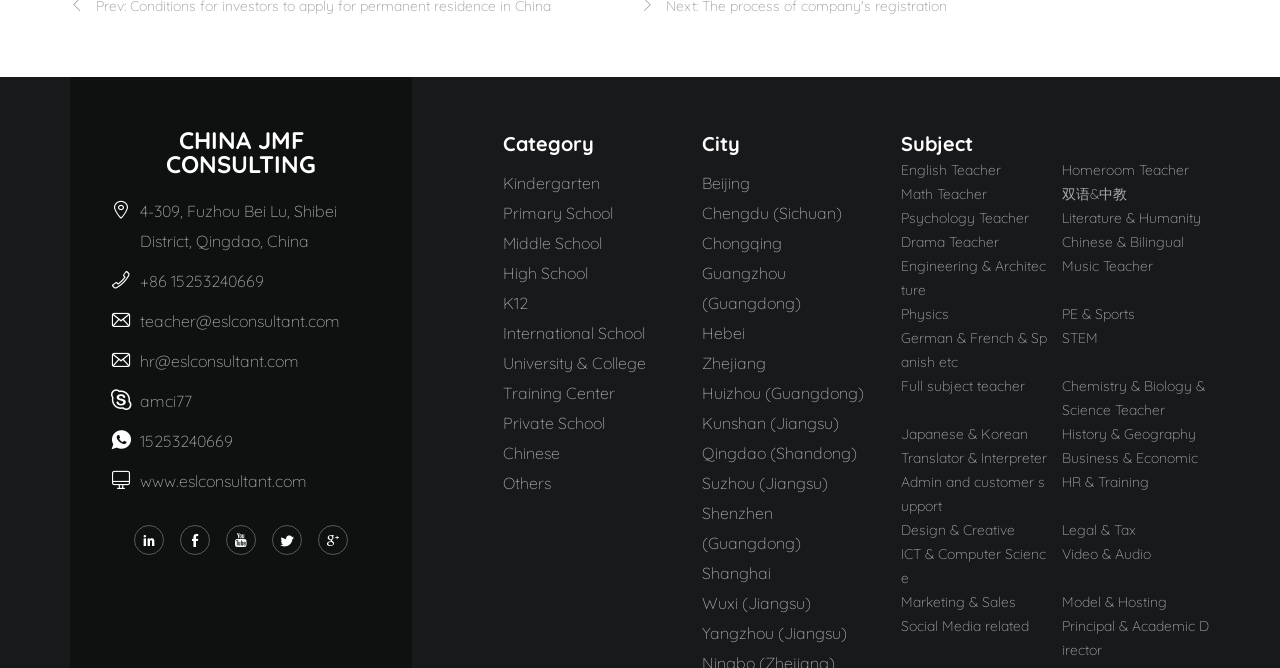What are the categories of schools?
Please provide a comprehensive answer based on the information in the image.

The categories of schools are listed in a series of links with bounding box coordinates starting from [0.393, 0.25, 0.525, 0.295] and ending at [0.393, 0.52, 0.525, 0.565].